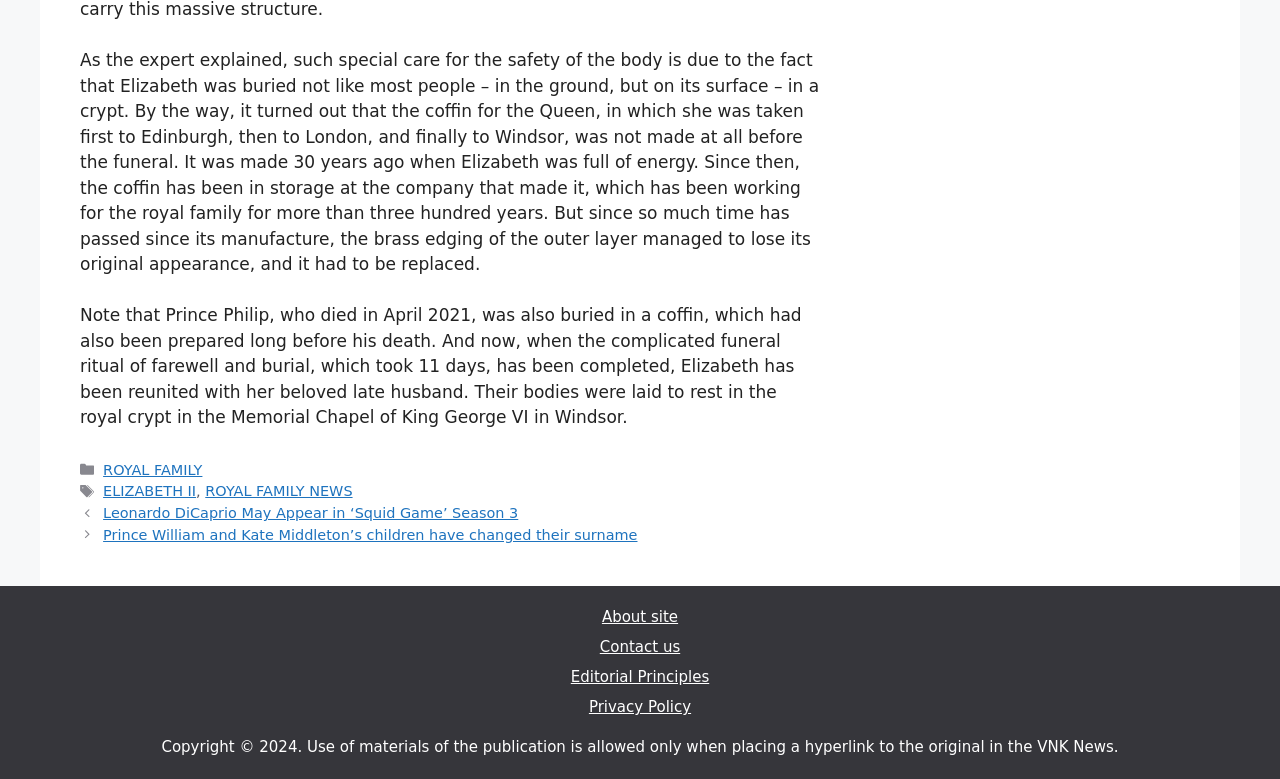Using the details from the image, please elaborate on the following question: What is the name of the queen mentioned in the article?

The article mentions the queen's coffin being prepared 30 years ago, and later mentions her being reunited with her late husband Prince Philip. The categories section at the bottom of the page also lists 'ELIZABETH II' as a tag.